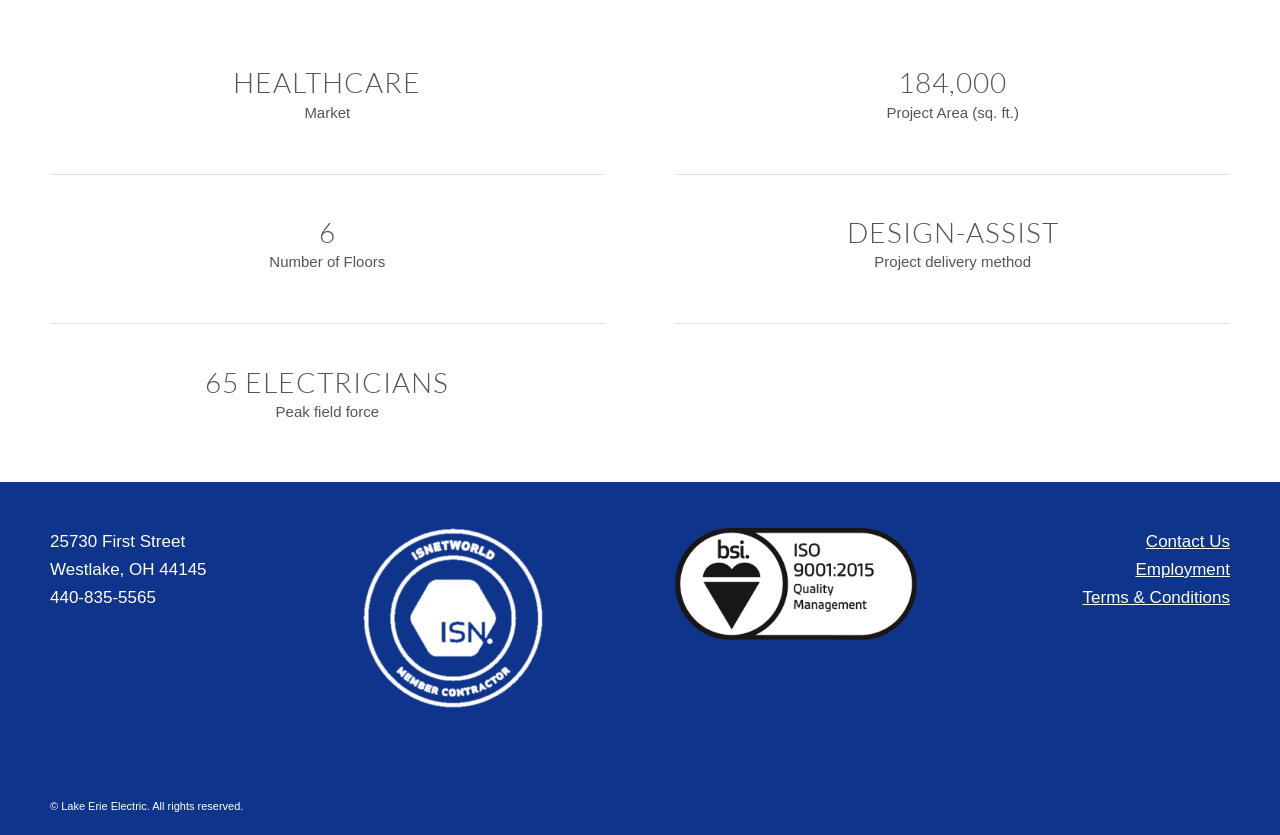Use a single word or phrase to answer this question: 
How many electricians are involved in the project?

65